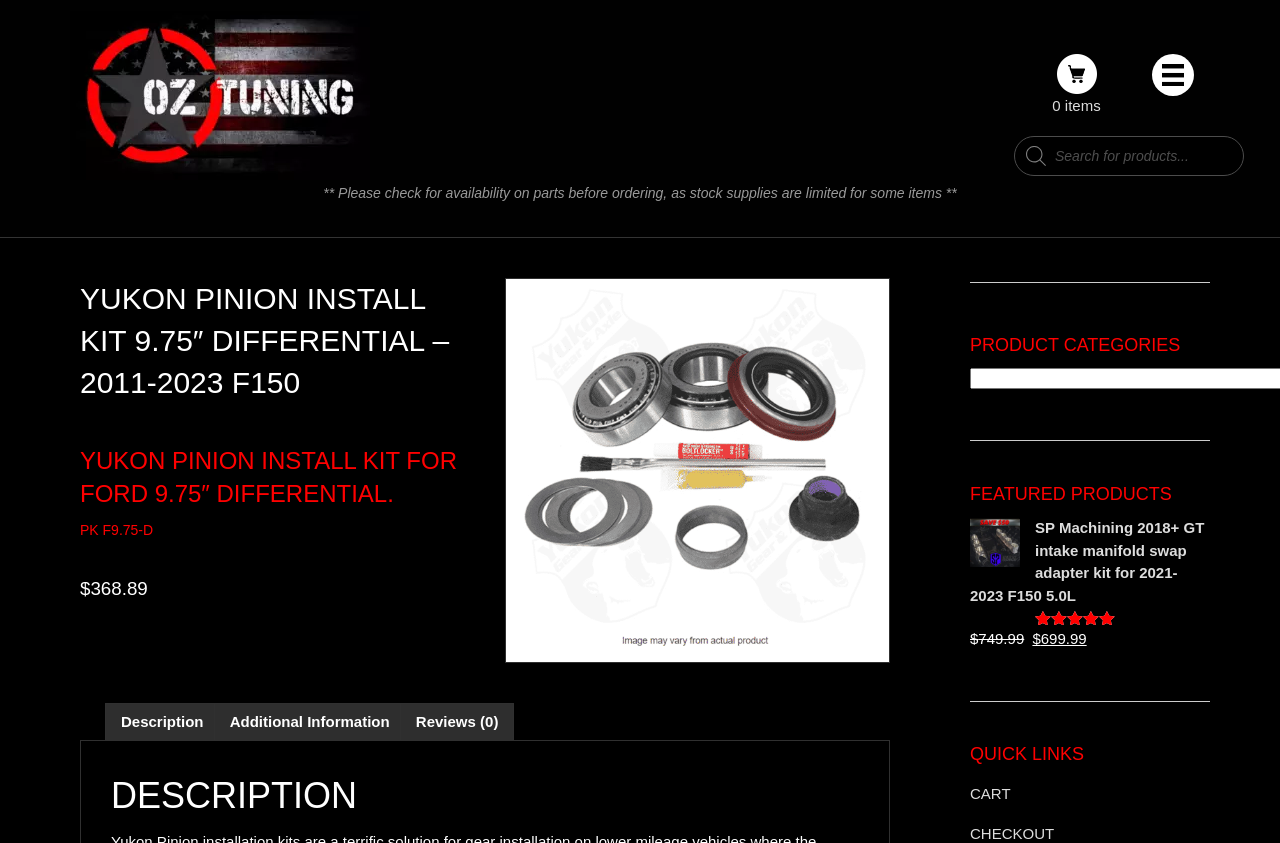Locate and generate the text content of the webpage's heading.

YUKON PINION INSTALL KIT 9.75″ DIFFERENTIAL – 2011-2023 F150